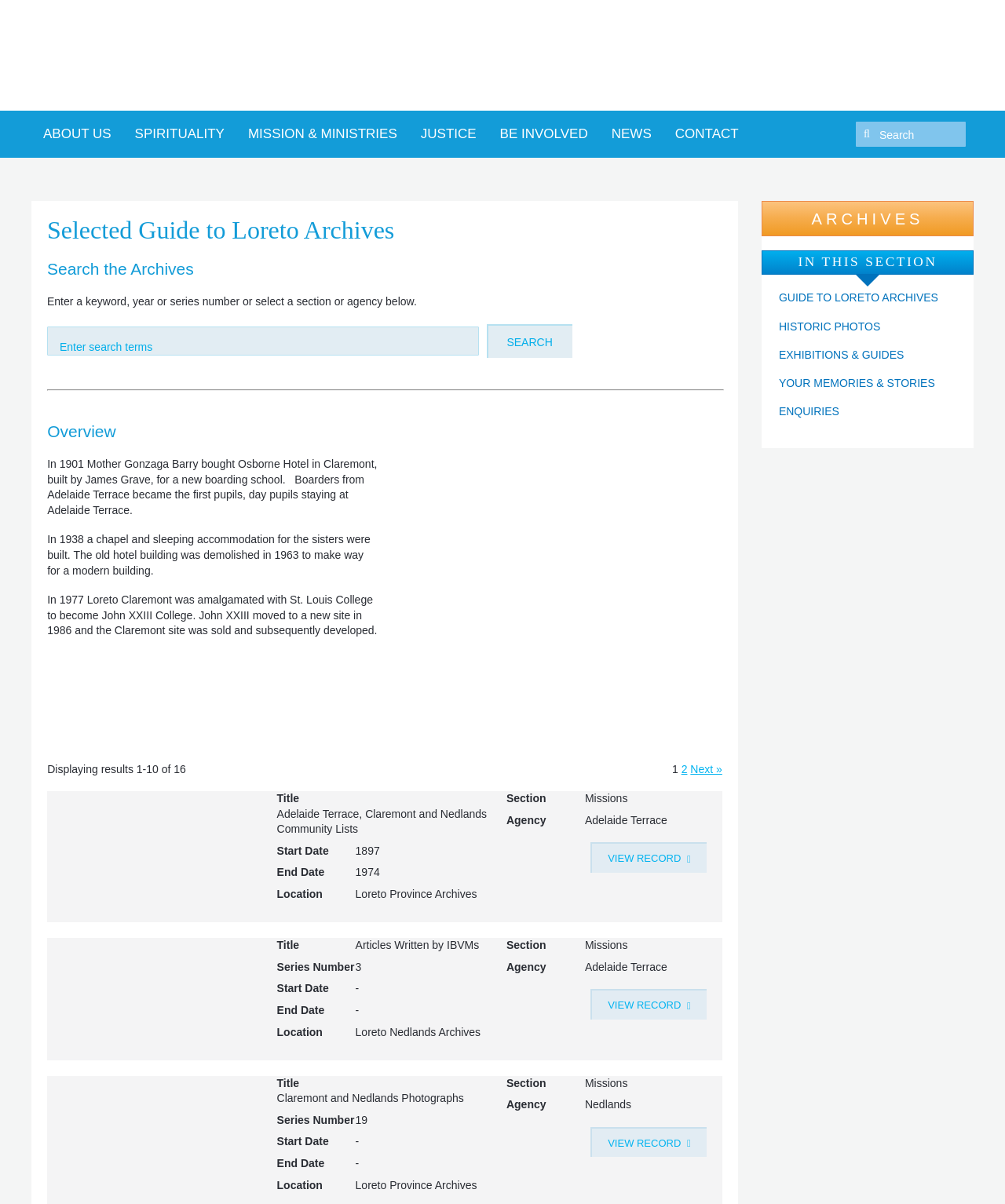Please answer the following question using a single word or phrase: What is the name of the college that Loreto Claremont was amalgamated with in 1977?

St. Louis College